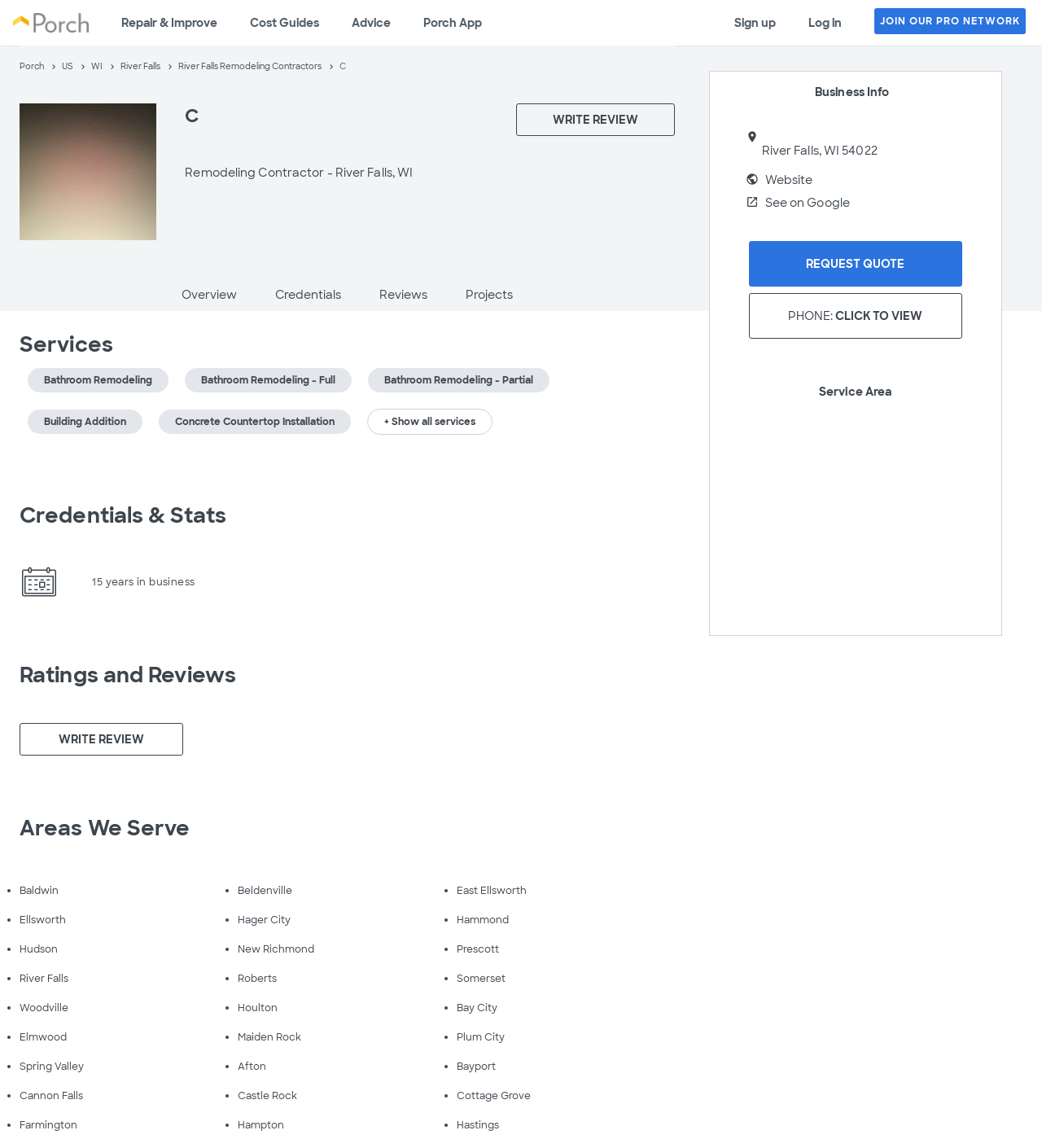Carefully observe the image and respond to the question with a detailed answer:
What services does the contractor offer?

I found the answer by looking at the 'Services' section of the webpage, which lists various services offered by the contractor, including Bathroom Remodeling, Building Addition, and more.